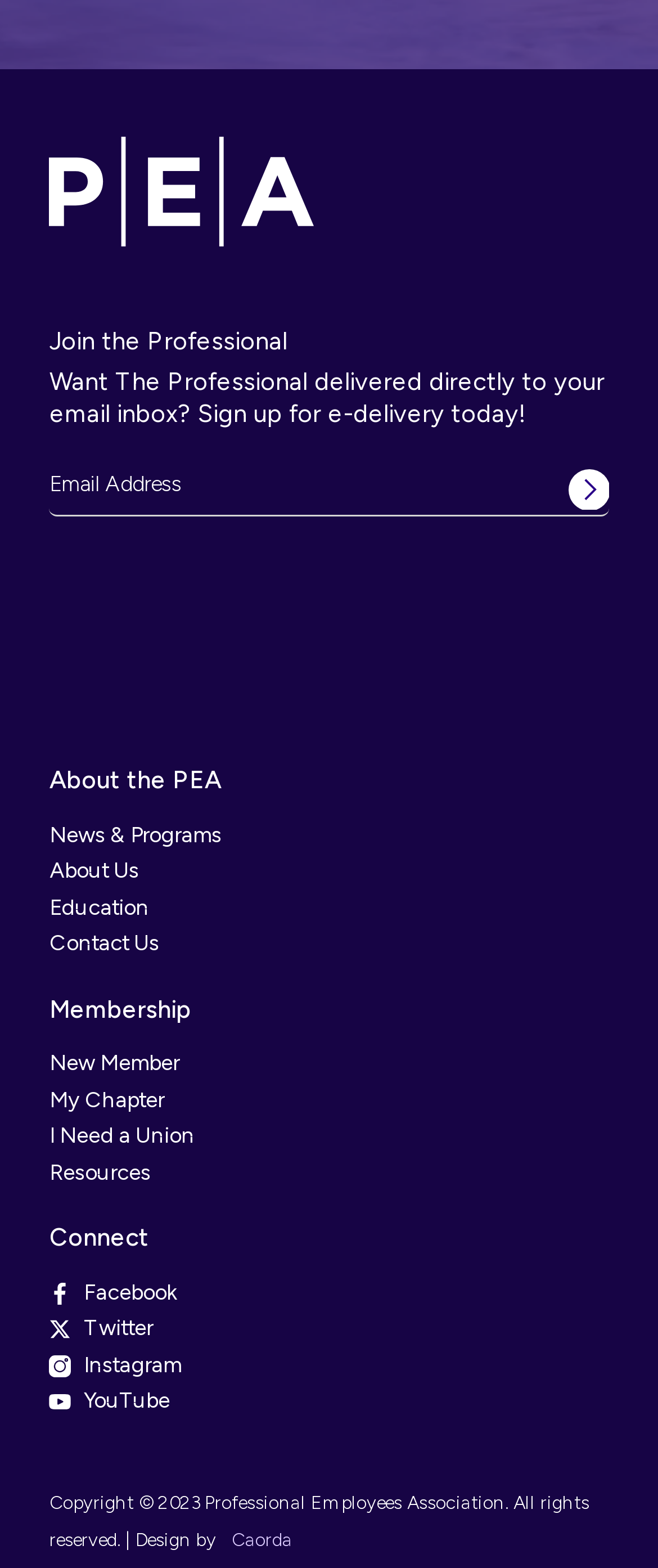Based on the image, give a detailed response to the question: What is the name of the organization?

The name of the organization is mentioned in the copyright text at the bottom of the page, which says 'Copyright © 2023 Professional Employees Association. All rights reserved.'